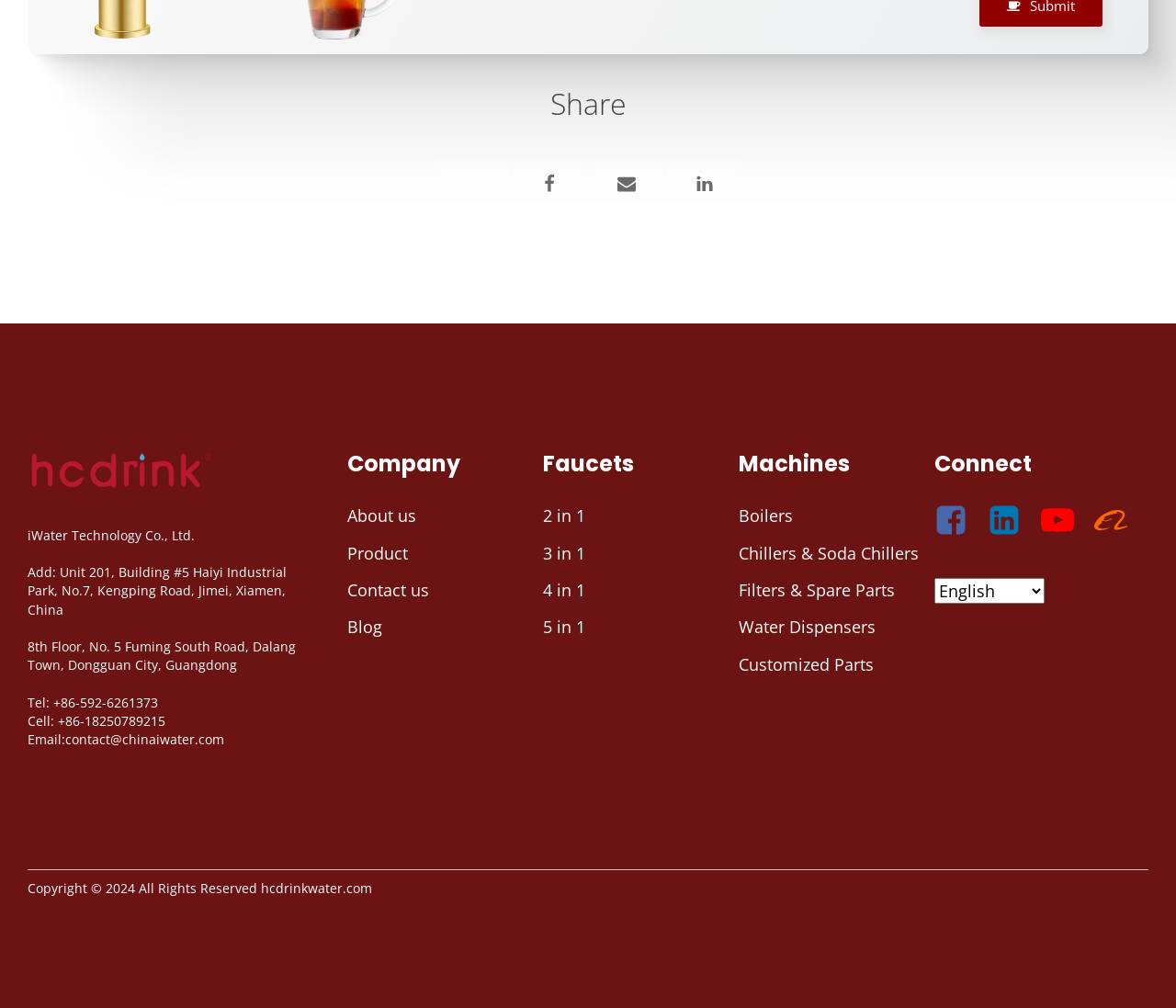Determine the bounding box coordinates of the area to click in order to meet this instruction: "Click the About us link".

[0.295, 0.5, 0.354, 0.525]